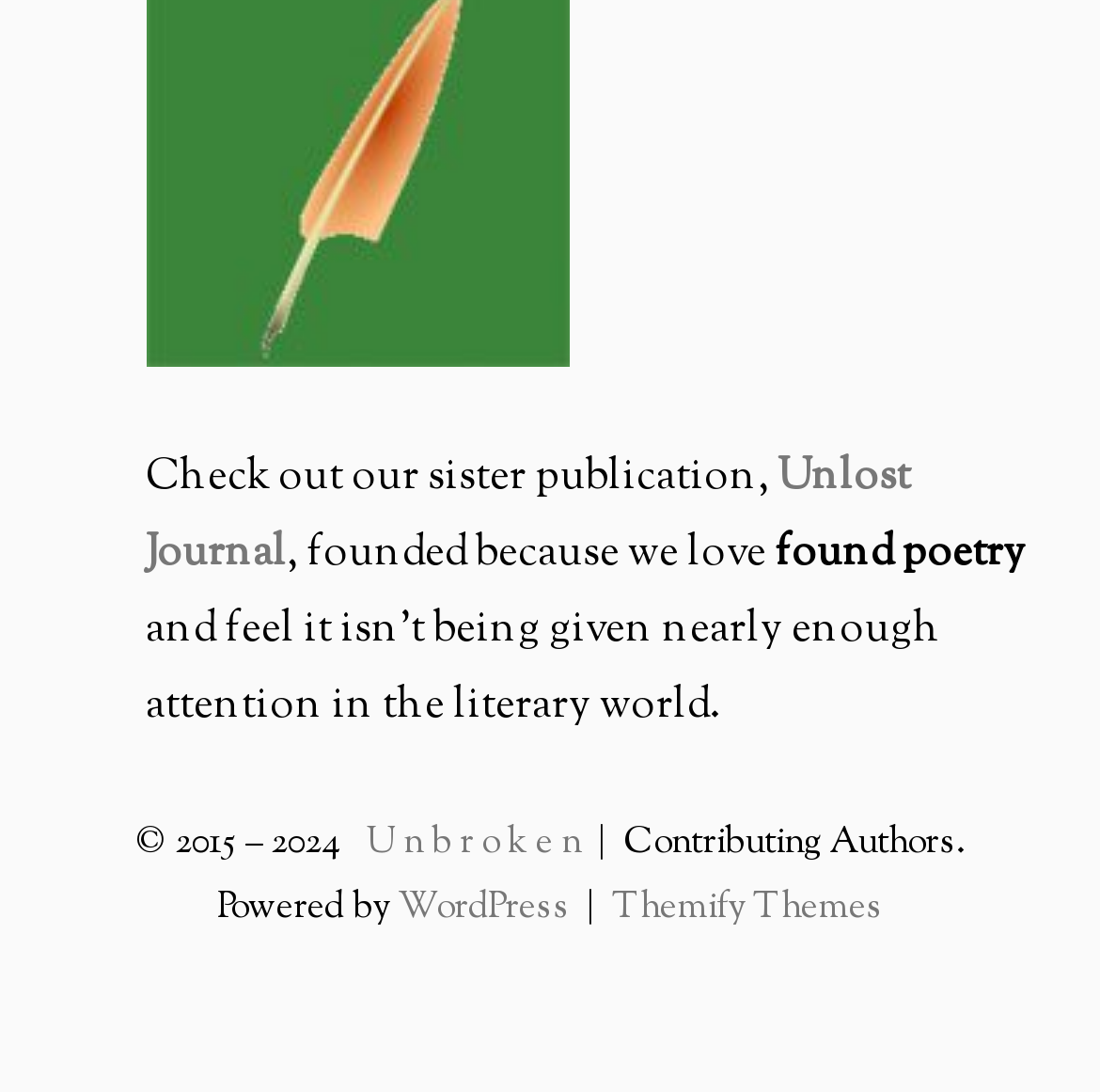Given the description "Unlost Journal", provide the bounding box coordinates of the corresponding UI element.

[0.132, 0.408, 0.827, 0.535]